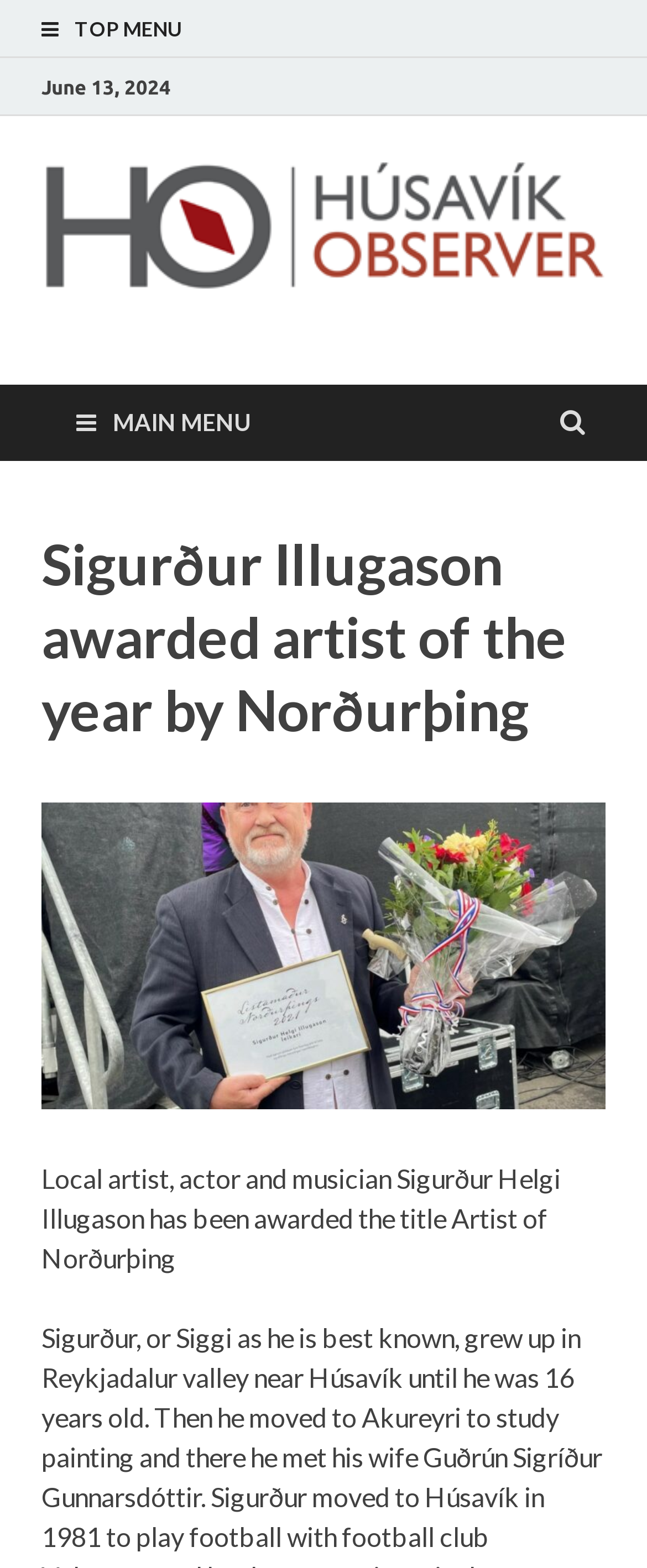Provide the bounding box coordinates of the HTML element described by the text: "Main Menu".

[0.077, 0.245, 0.428, 0.293]